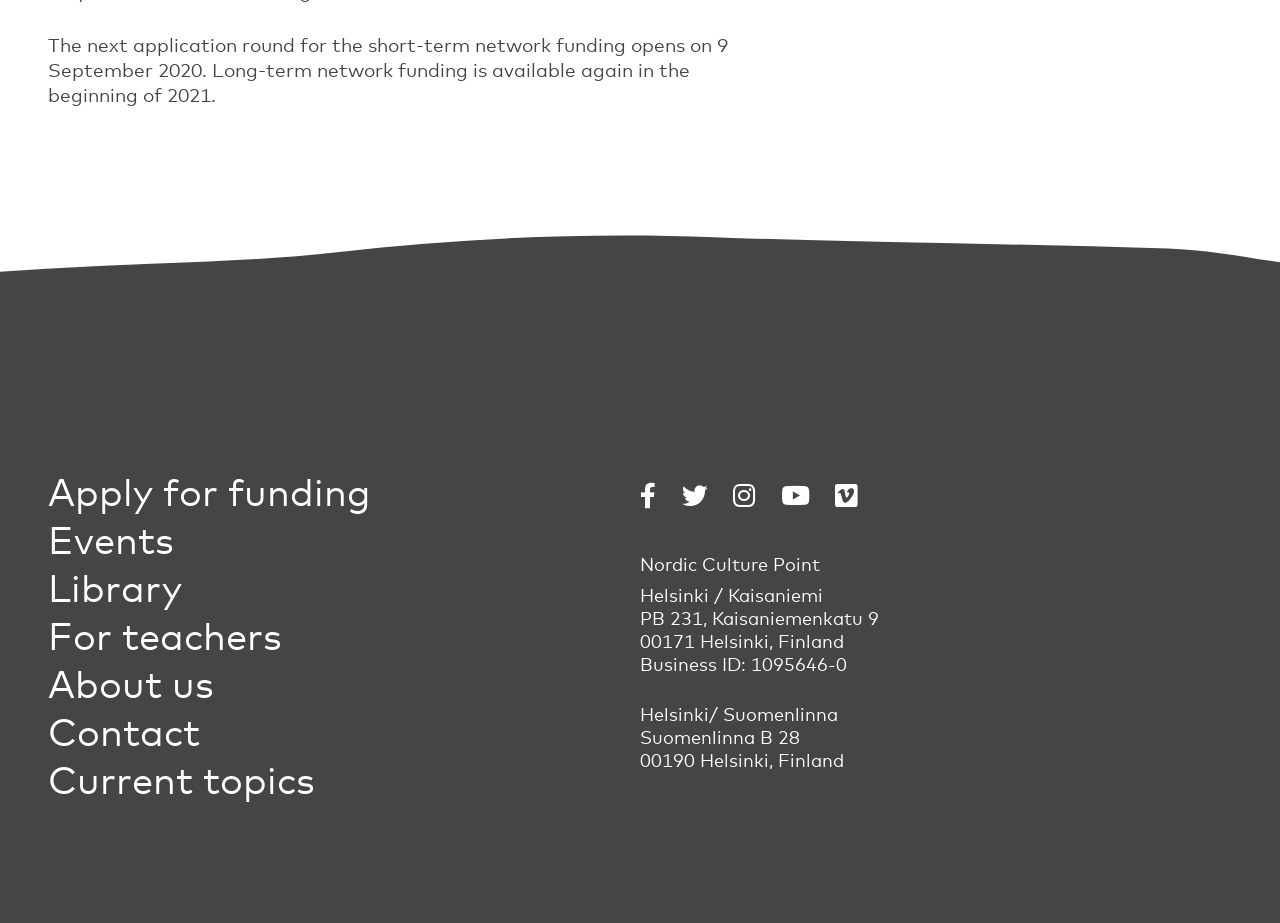Please find the bounding box coordinates of the element that you should click to achieve the following instruction: "Check events". The coordinates should be presented as four float numbers between 0 and 1: [left, top, right, bottom].

[0.038, 0.559, 0.166, 0.611]